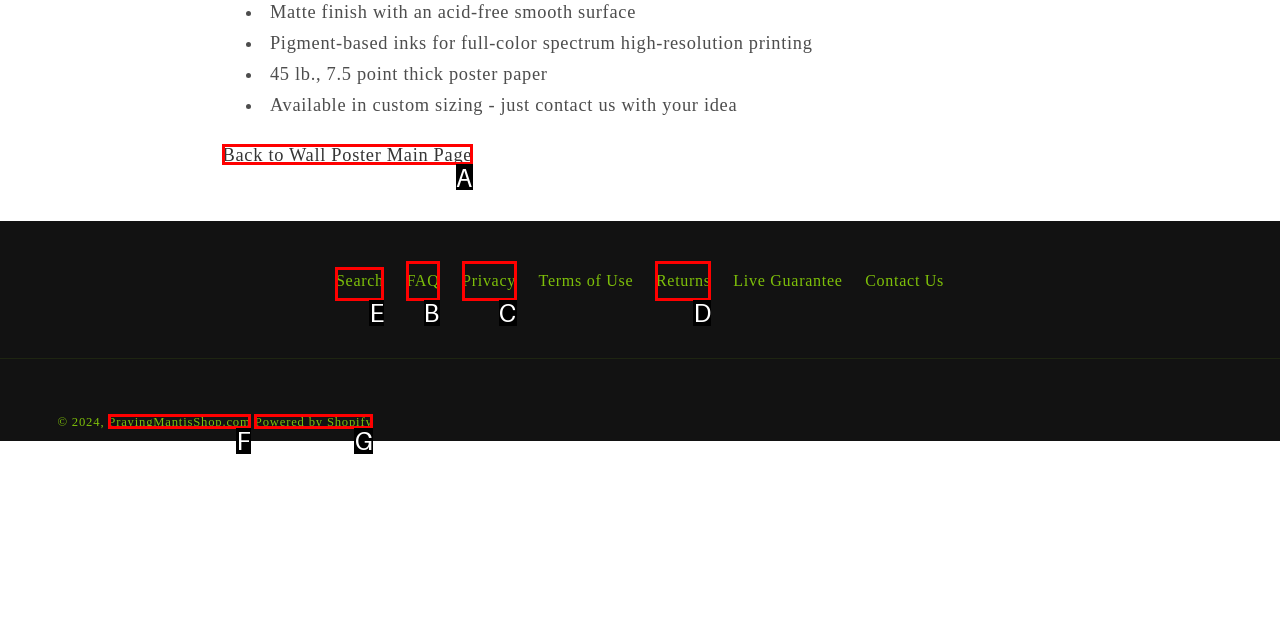Pinpoint the HTML element that fits the description: Powered by Shopify
Answer by providing the letter of the correct option.

G